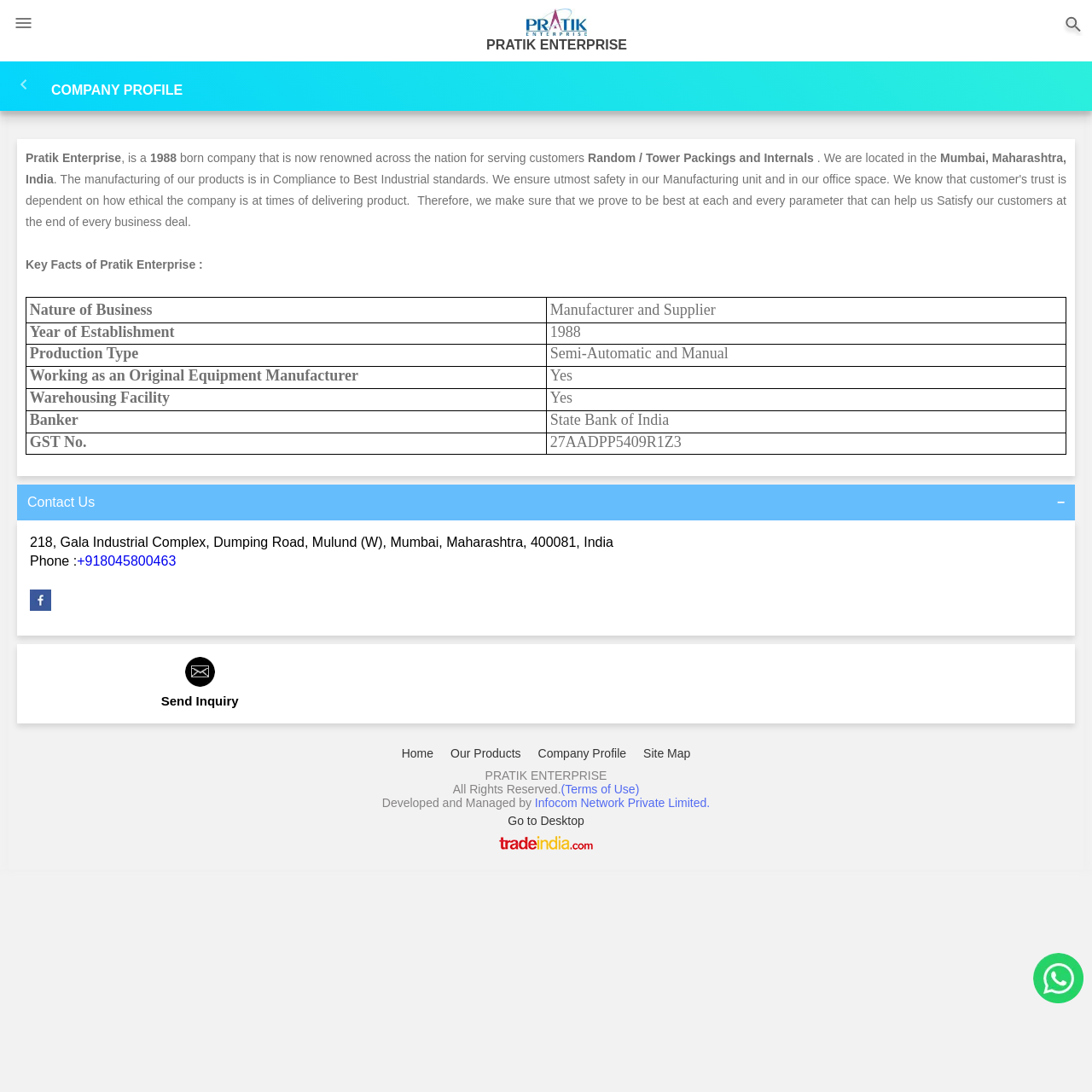Pinpoint the bounding box coordinates of the clickable area necessary to execute the following instruction: "Click the company logo". The coordinates should be given as four float numbers between 0 and 1, namely [left, top, right, bottom].

[0.482, 0.013, 0.538, 0.026]